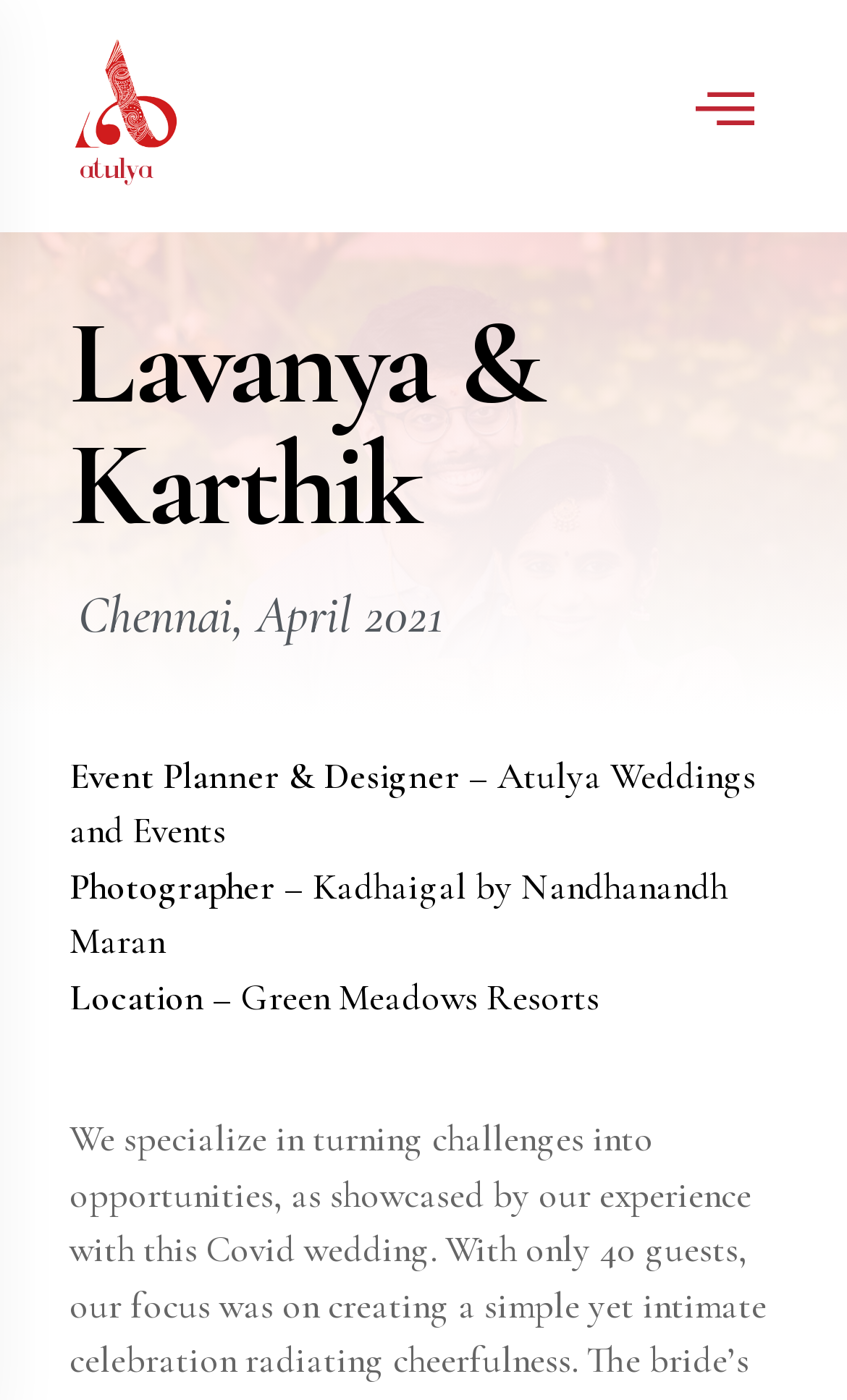Identify the bounding box coordinates for the UI element mentioned here: "parent_node: Search for: value="Search"". Provide the coordinates as four float values between 0 and 1, i.e., [left, top, right, bottom].

None